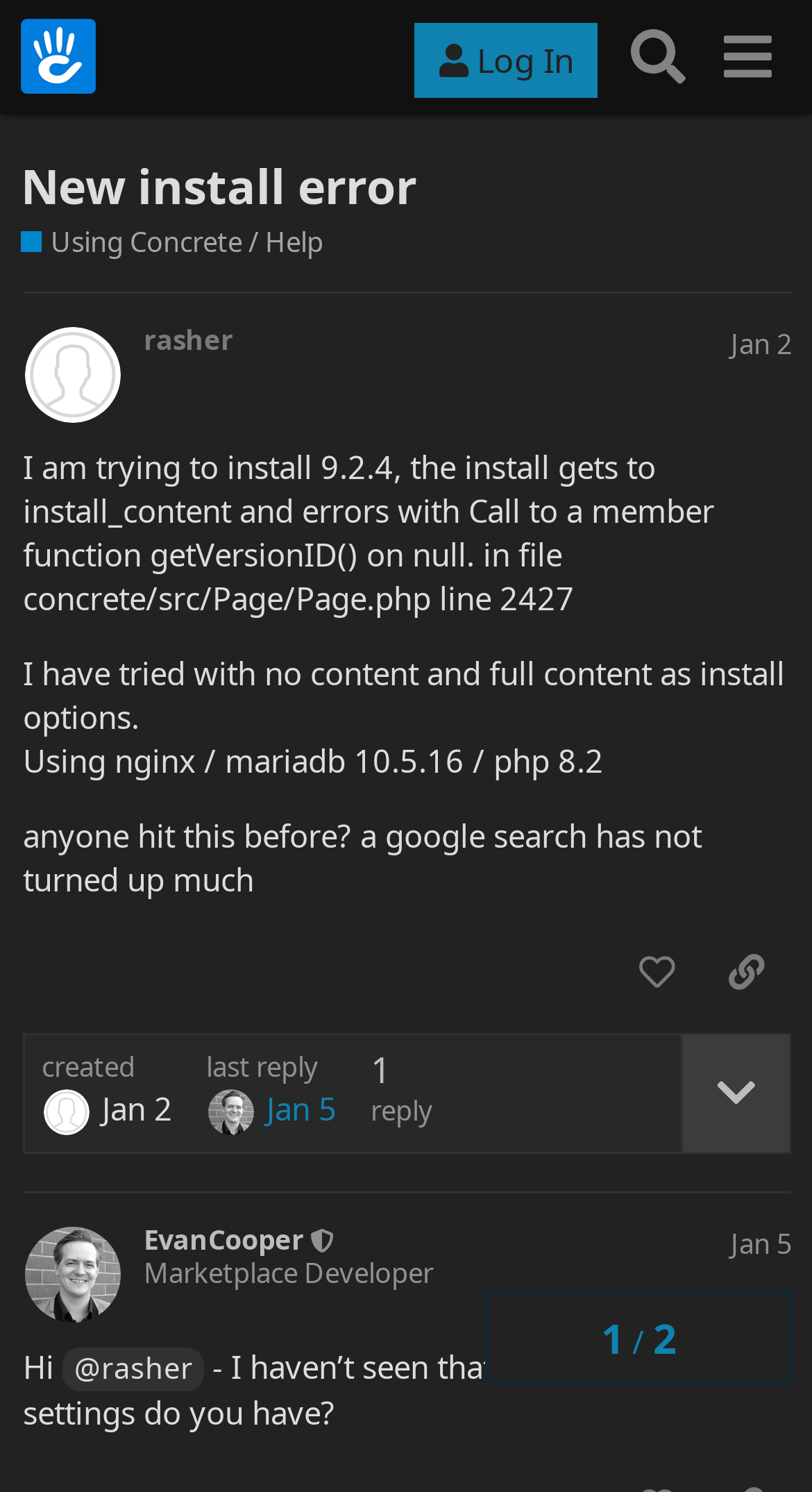Determine the main headline of the webpage and provide its text.

New install error